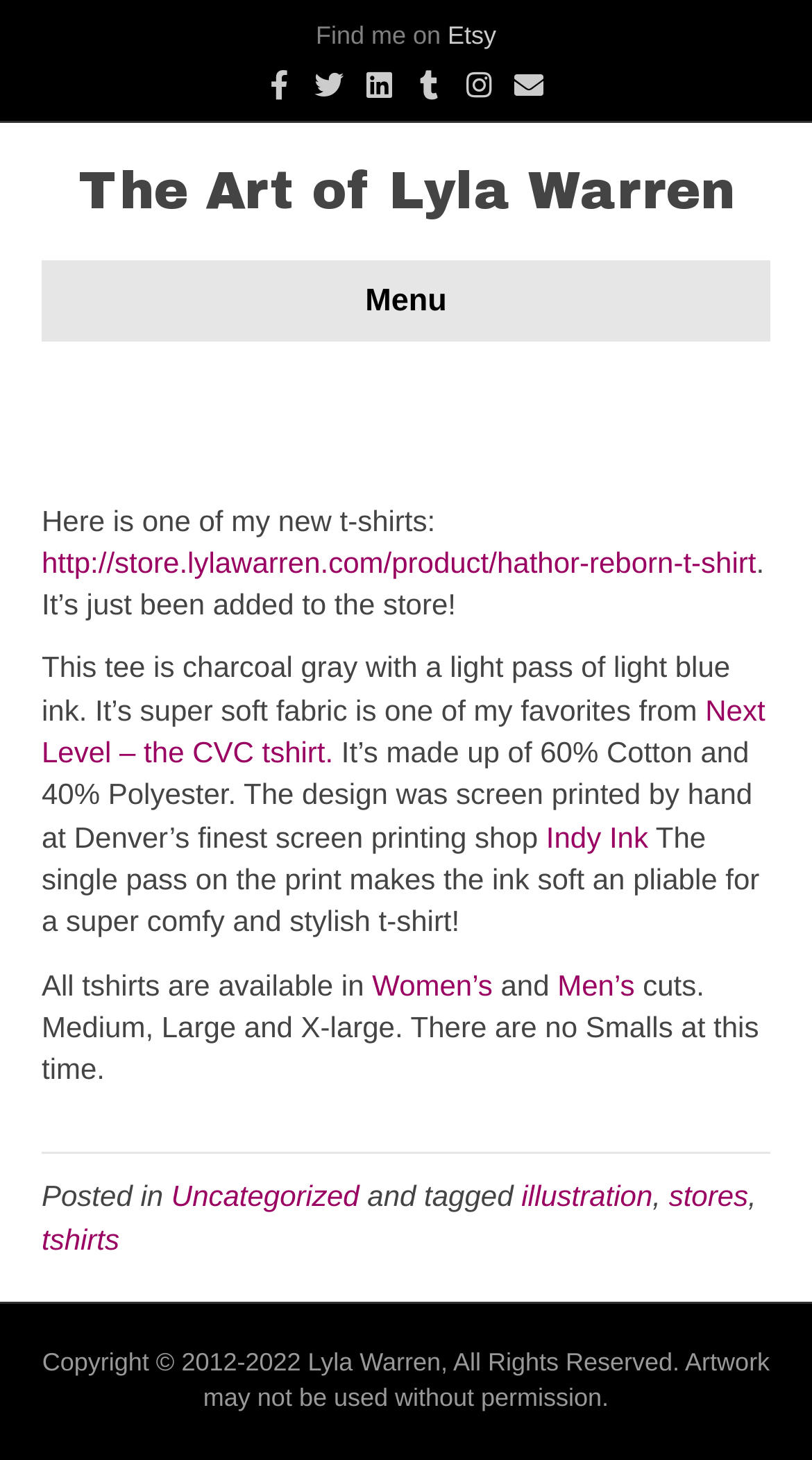What is the author's name?
Please respond to the question with as much detail as possible.

The author's name is mentioned in the copyright information at the bottom of the page, which states 'Copyright © 2012-2022 Lyla Warren, All Rights Reserved.'